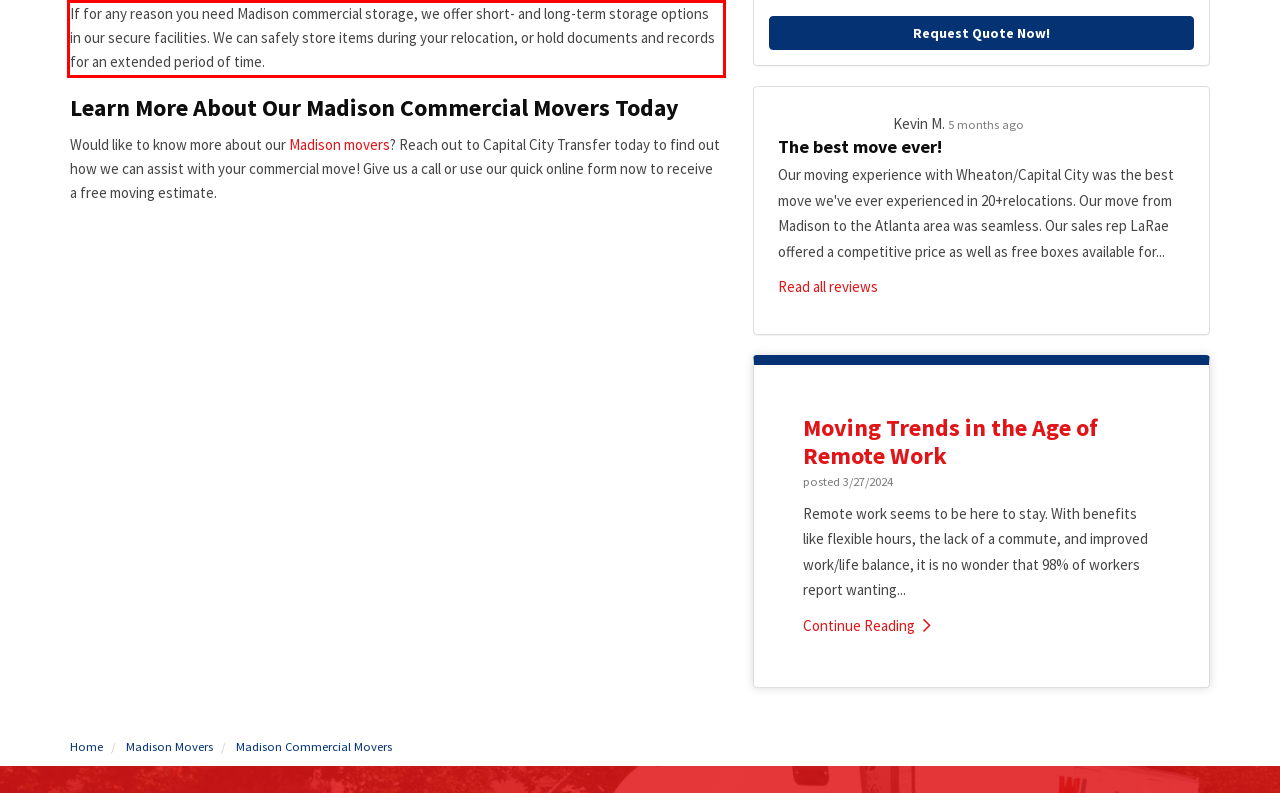Within the provided webpage screenshot, find the red rectangle bounding box and perform OCR to obtain the text content.

If for any reason you need Madison commercial storage, we offer short- and long-term storage options in our secure facilities. We can safely store items during your relocation, or hold documents and records for an extended period of time.